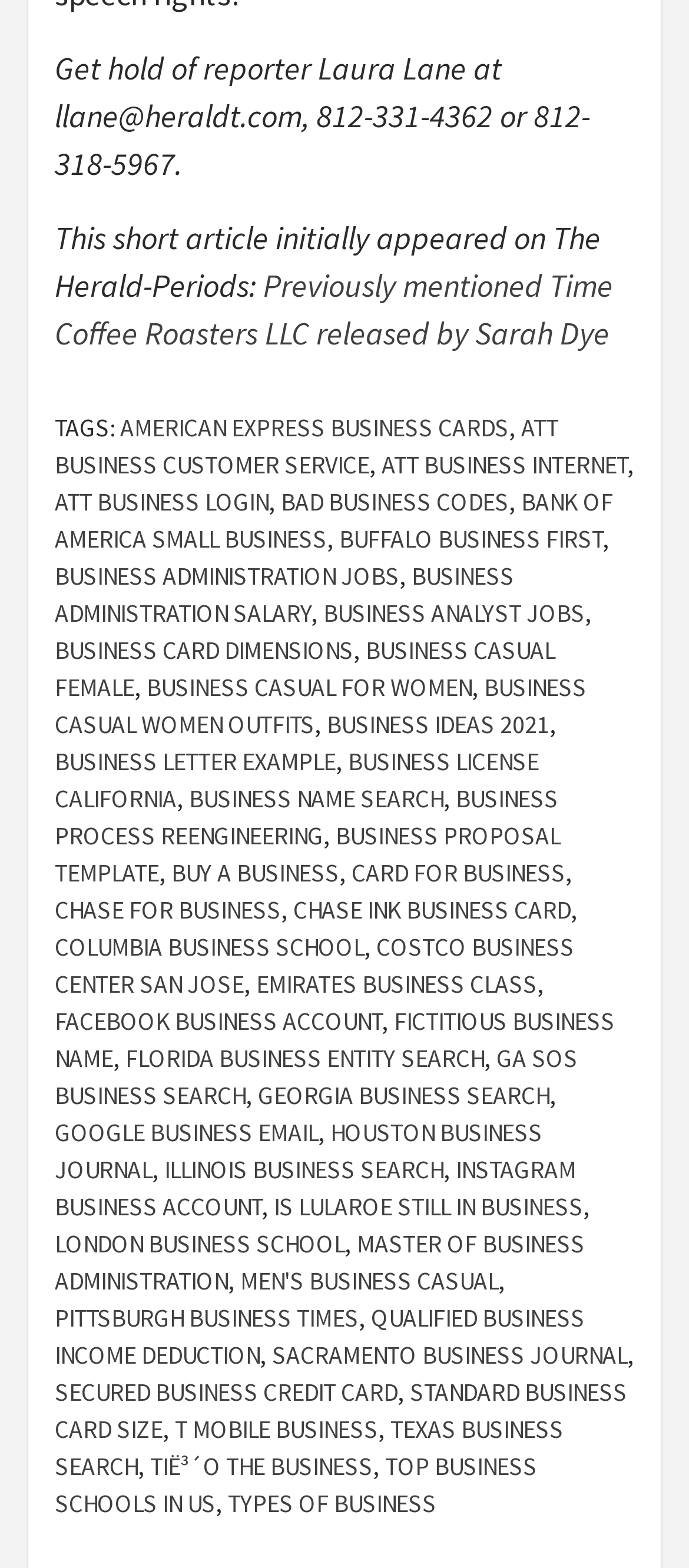Please specify the bounding box coordinates of the area that should be clicked to accomplish the following instruction: "Download extension". The coordinates should consist of four float numbers between 0 and 1, i.e., [left, top, right, bottom].

None